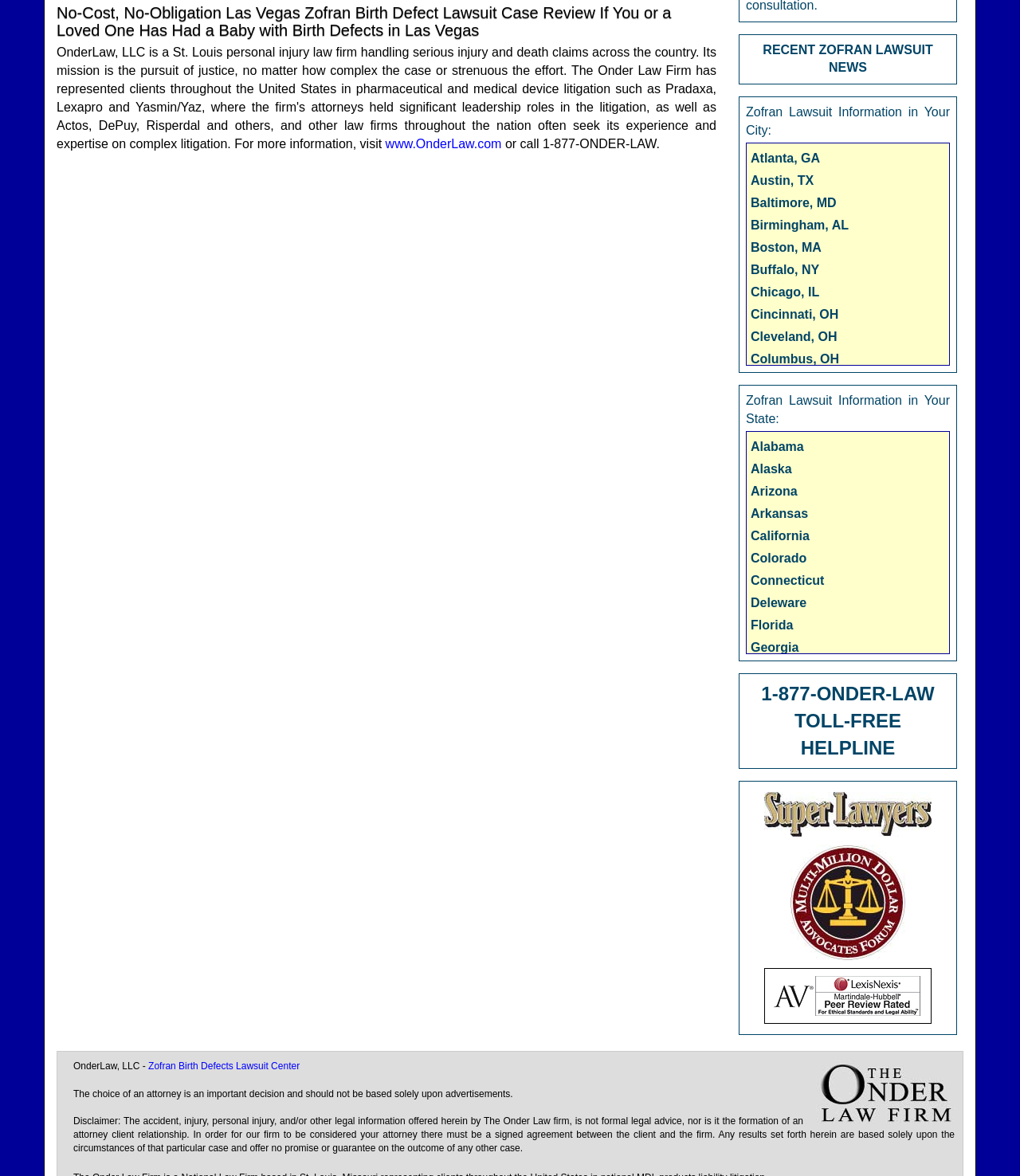Could you determine the bounding box coordinates of the clickable element to complete the instruction: "Get Zofran lawsuit news in New York, NY"? Provide the coordinates as four float numbers between 0 and 1, i.e., [left, top, right, bottom].

[0.736, 0.679, 0.816, 0.69]